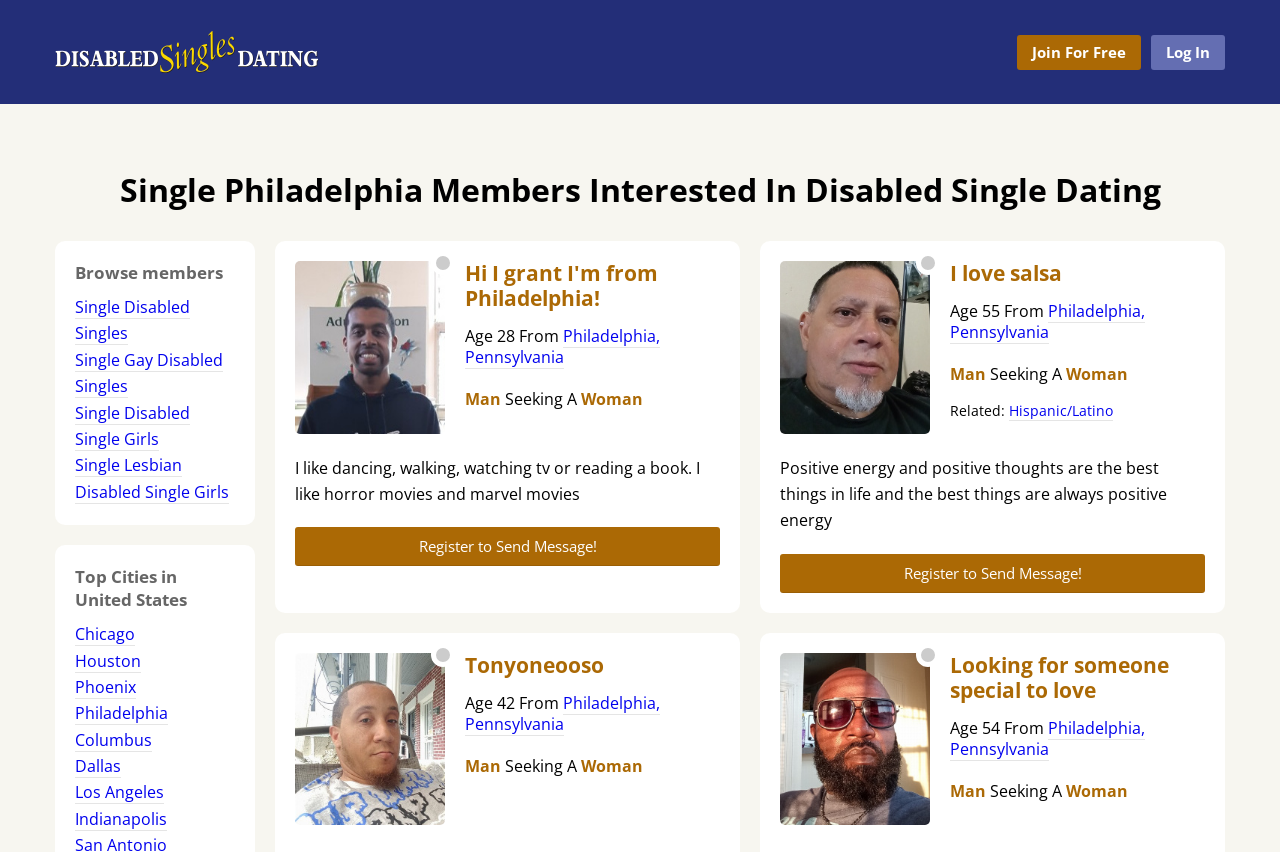Determine the bounding box coordinates of the region I should click to achieve the following instruction: "Click on 'QUICK VIEW' to view product details". Ensure the bounding box coordinates are four float numbers between 0 and 1, i.e., [left, top, right, bottom].

None